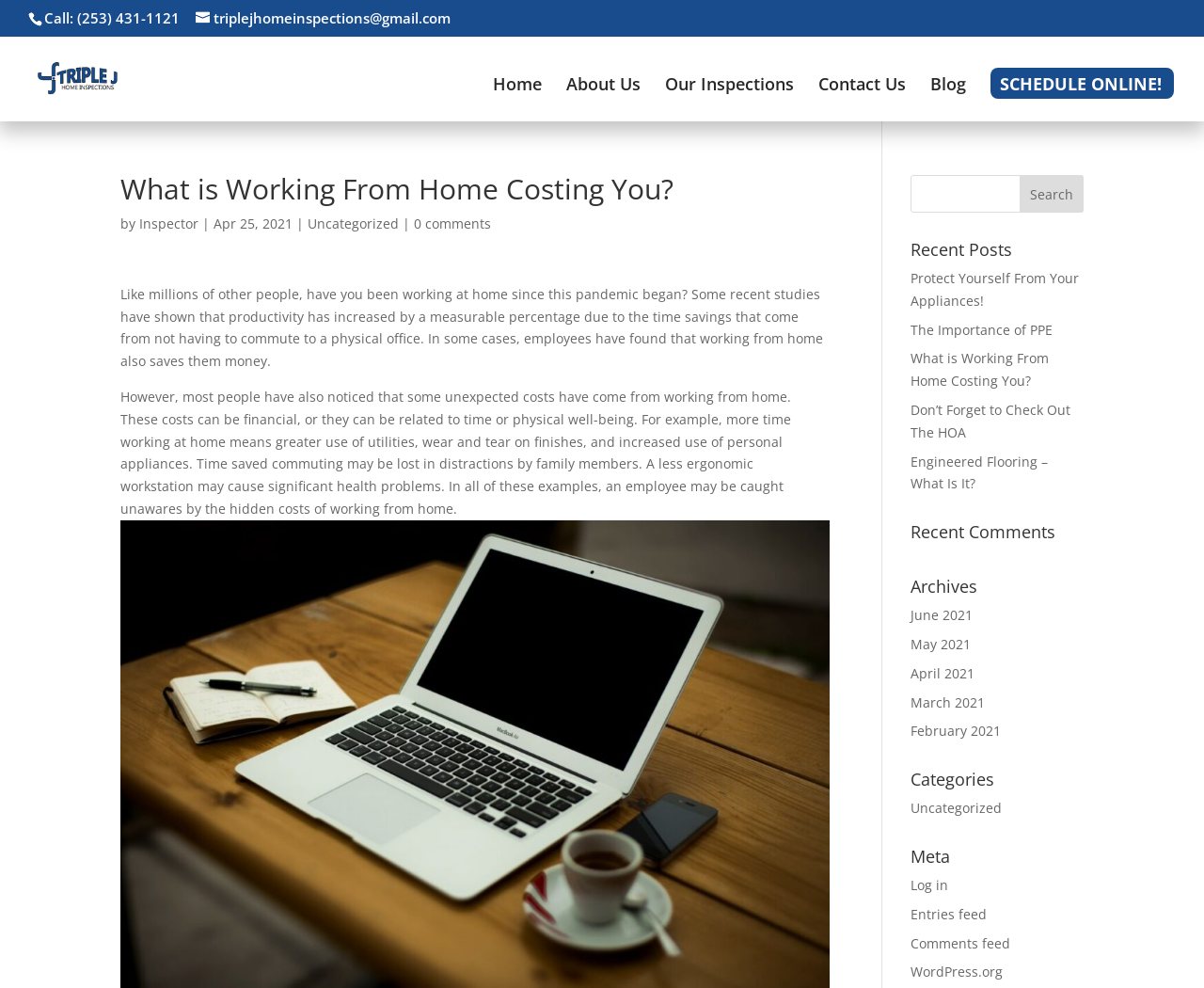Please locate the bounding box coordinates of the region I need to click to follow this instruction: "Read the recent post 'Protect Yourself From Your Appliances!'".

[0.756, 0.272, 0.896, 0.313]